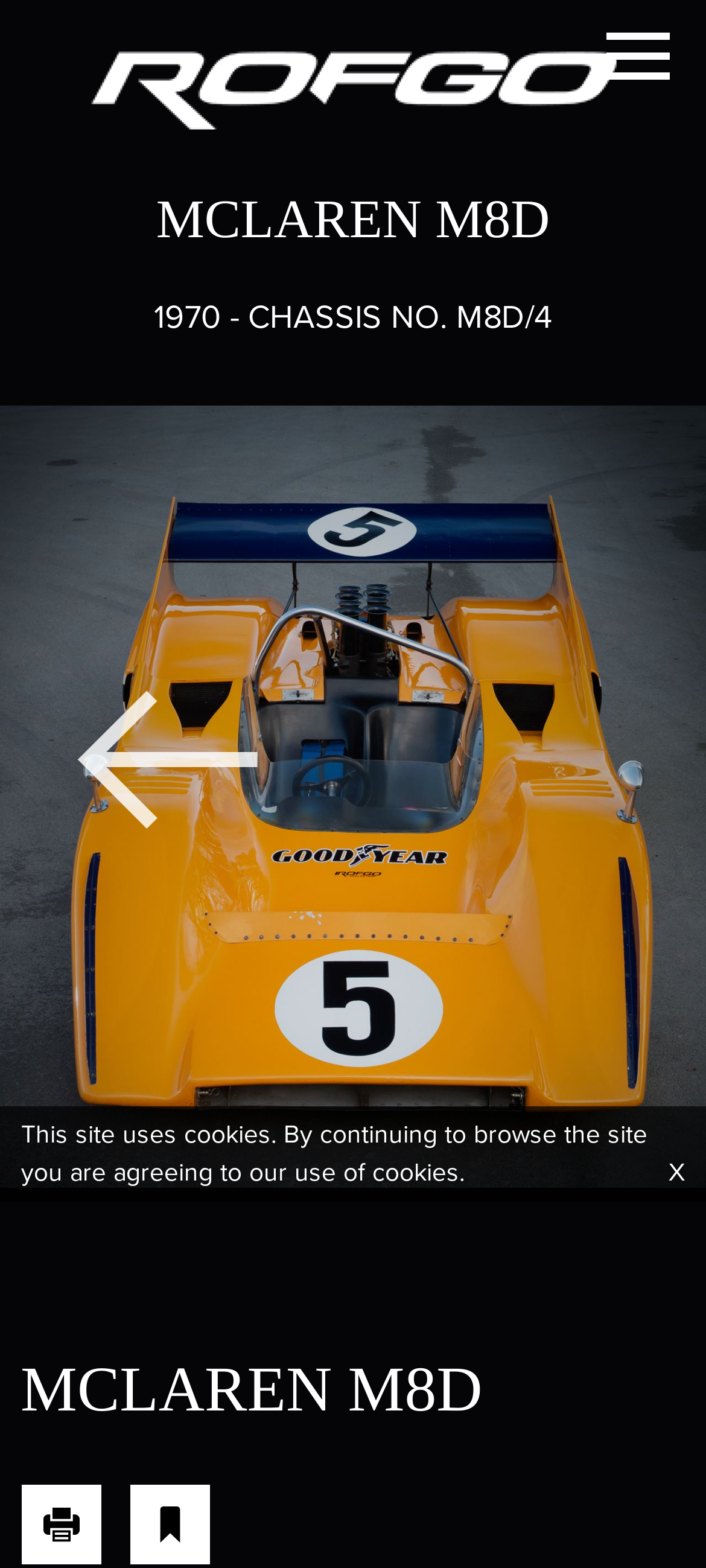Generate an in-depth caption that captures all aspects of the webpage.

The webpage is about the McLaren M8D, a racing car. At the top left, there is a logo link. Below the logo, a large heading "MCLAREN M8D" is prominently displayed. To the right of the heading, there is a static text "1970 - CHASSIS NO. M8D/4" providing information about the car's chassis number.

On the left side of the page, there is a vertical listbox that takes up most of the page's height. Within the listbox, there is an image of the McLaren M8D, likely a thumbnail. Above the listbox, there is a smaller image, possibly a car logo or a related icon.

At the bottom of the page, there are three links, two of which have accompanying images. The links are positioned side by side, with the first link on the left and the third link on the right. The images associated with the links are small and located to the right of each link.

In the bottom center of the page, there is a static text notification about the site's use of cookies, along with a button labeled "X" to the right, likely to dismiss the notification.